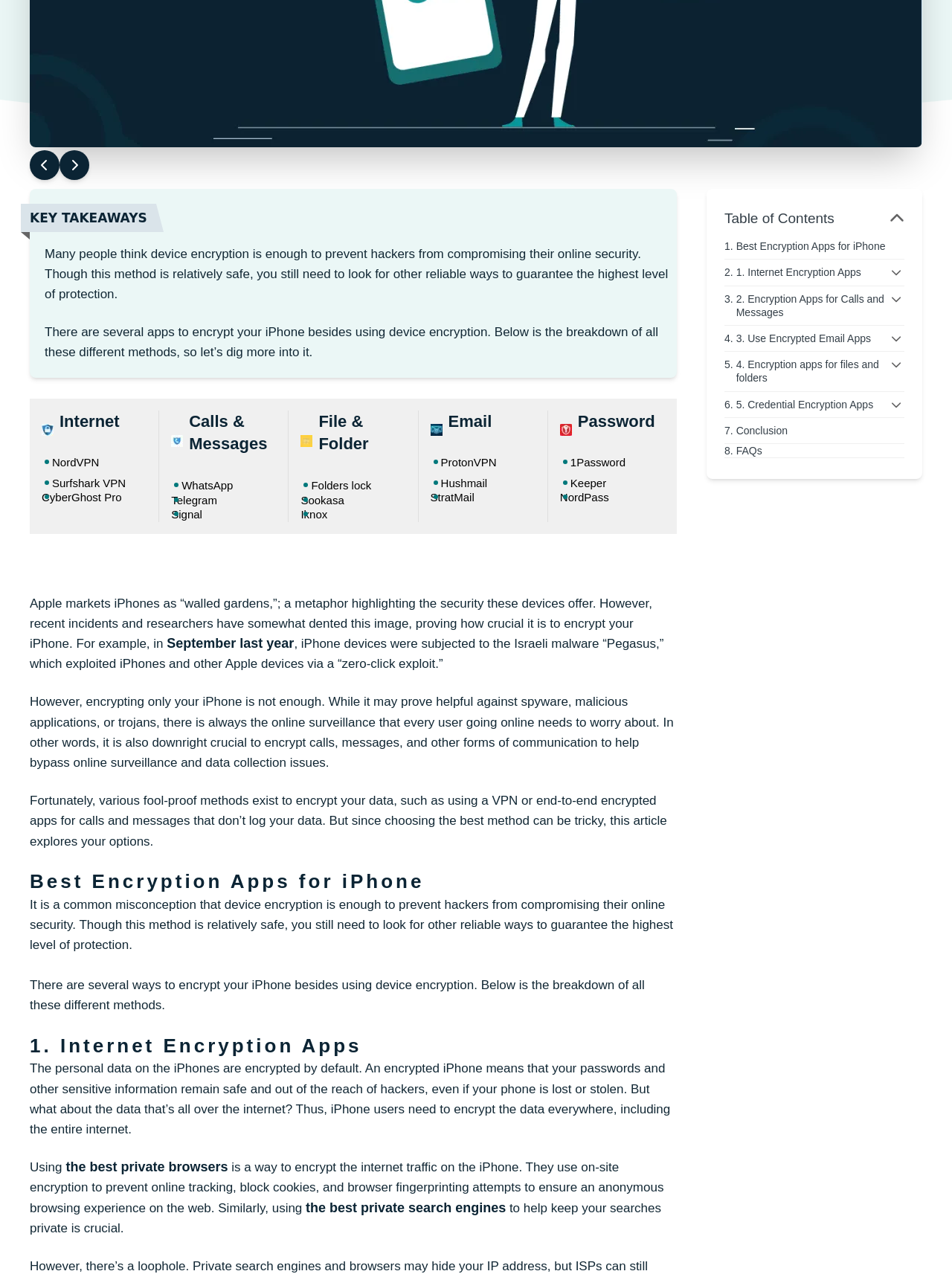Using the element description: "8. FAQs", determine the bounding box coordinates. The coordinates should be in the format [left, top, right, bottom], with values between 0 and 1.

[0.761, 0.348, 0.95, 0.359]